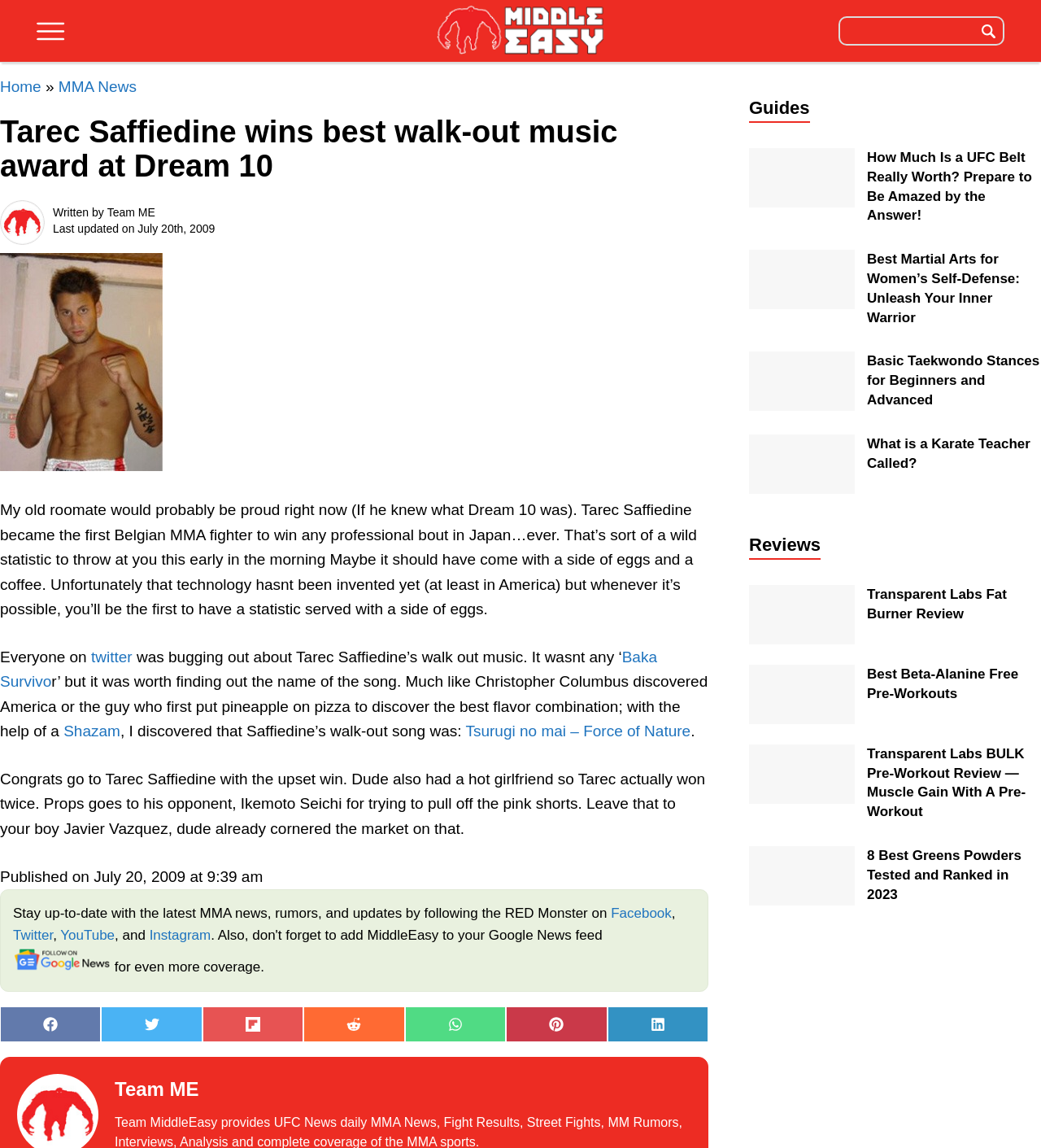What is the name of the song played during Tarec Saffiedine's walk-out?
Provide an in-depth and detailed explanation in response to the question.

According to the article, the author discovered the name of the song using Shazam, and it is 'Tsurugi no mai – Force of Nature'.